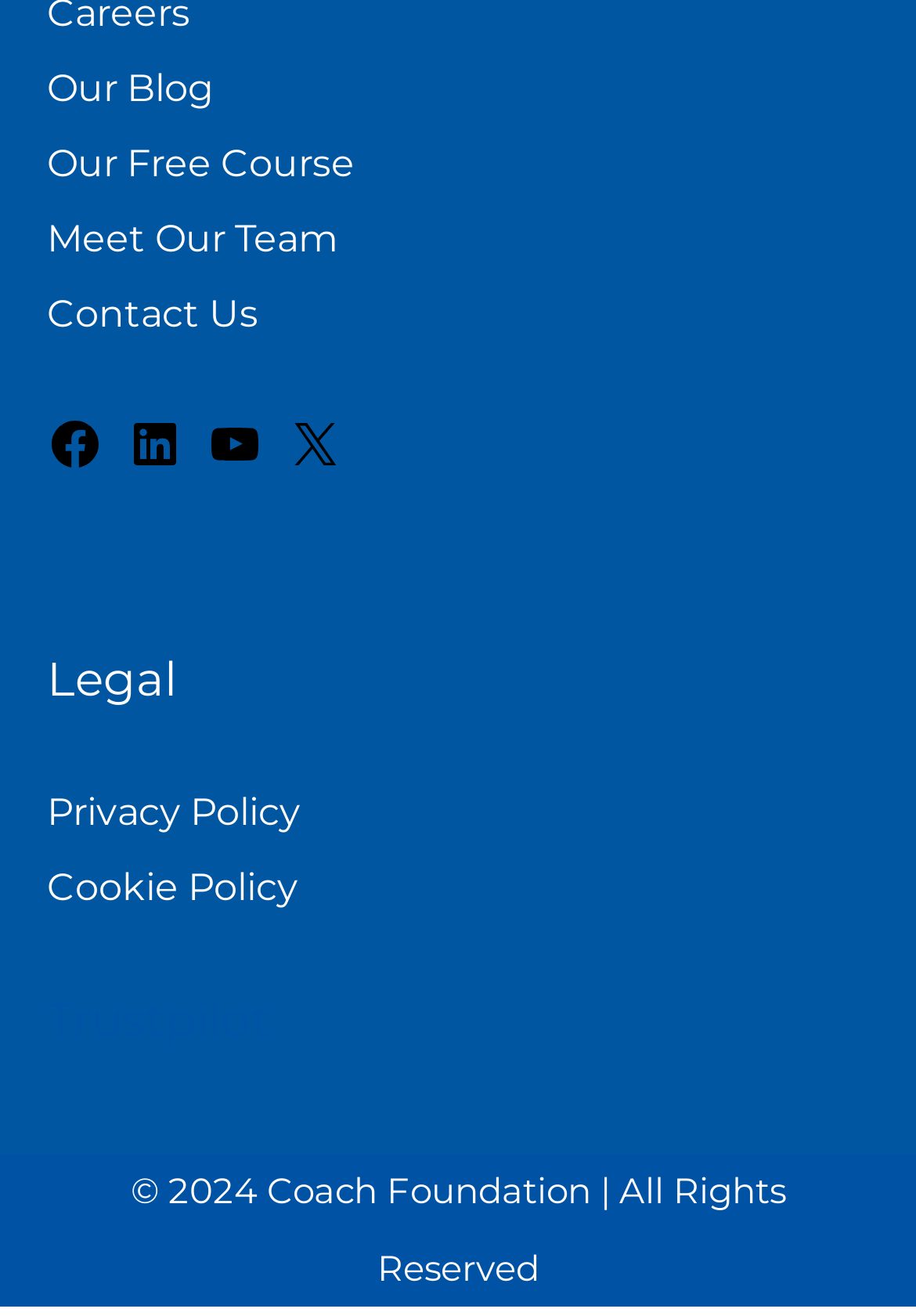Answer the question in a single word or phrase:
What is the last link in the footer section?

Trustpilot